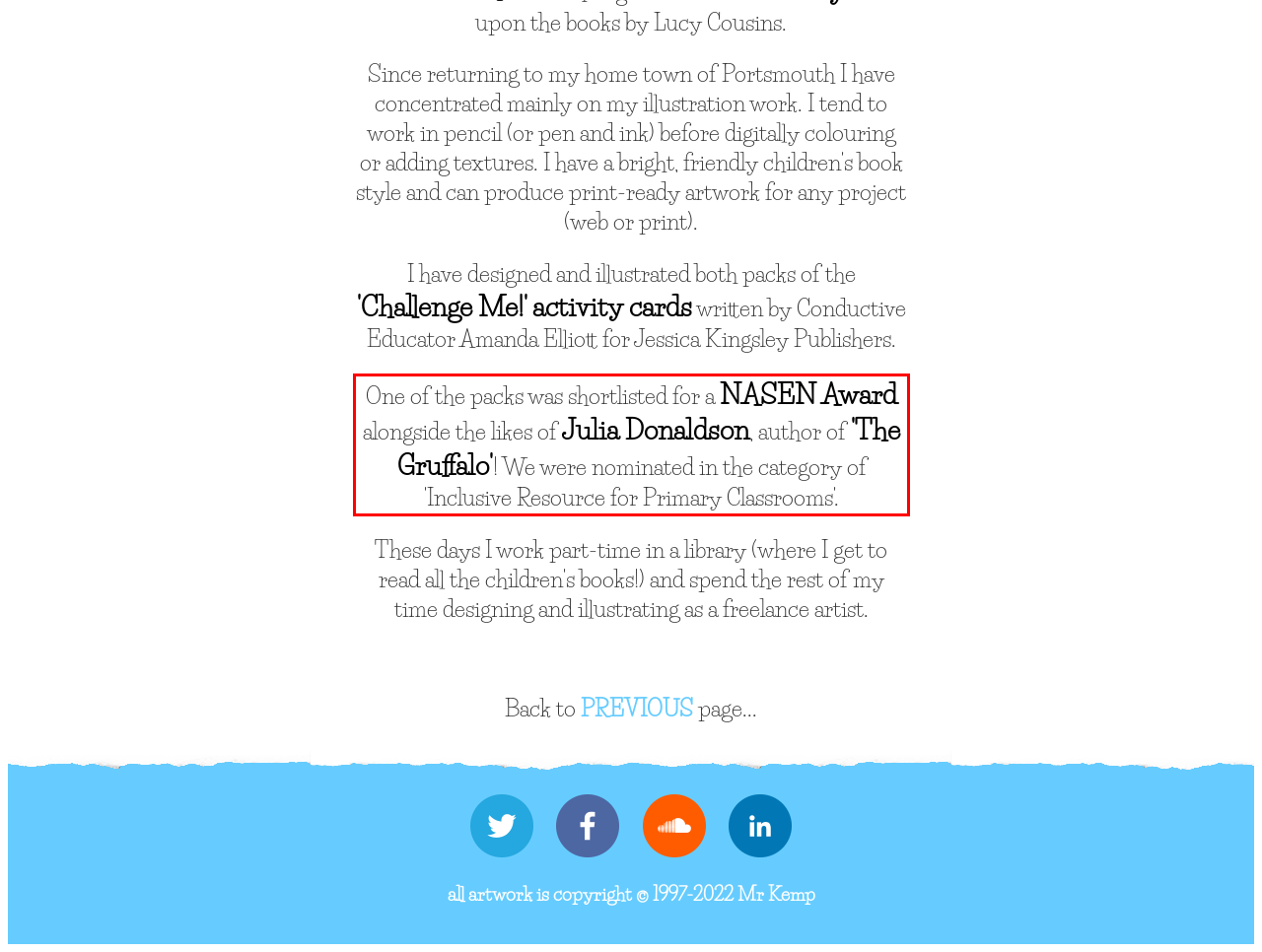Locate the red bounding box in the provided webpage screenshot and use OCR to determine the text content inside it.

One of the packs was shortlisted for a NASEN Award alongside the likes of Julia Donaldson, author of 'The Gruffalo'! We were nominated in the category of 'Inclusive Resource for Primary Classrooms'.